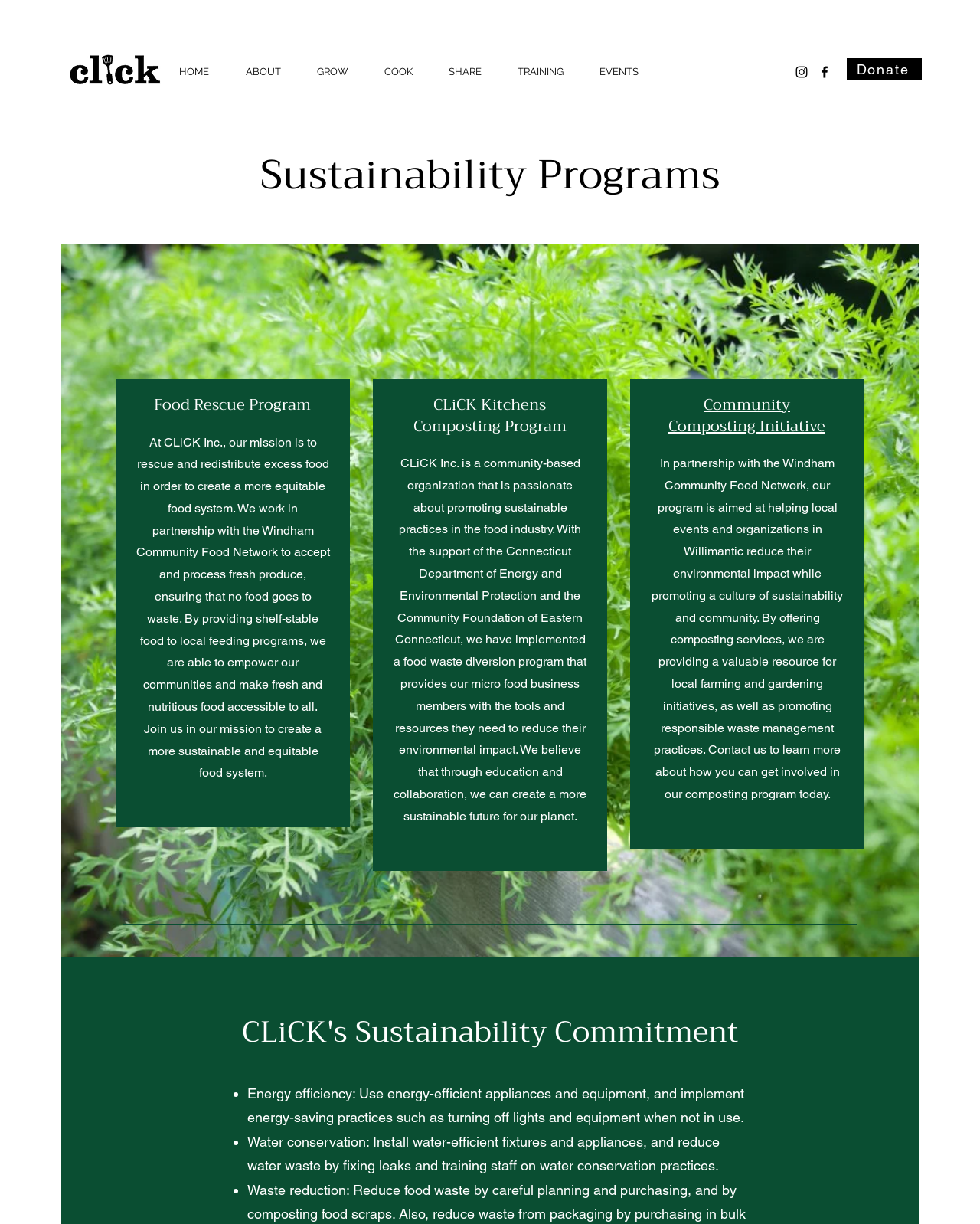Locate the bounding box coordinates of the clickable region to complete the following instruction: "Click the Donate button."

[0.864, 0.048, 0.941, 0.065]